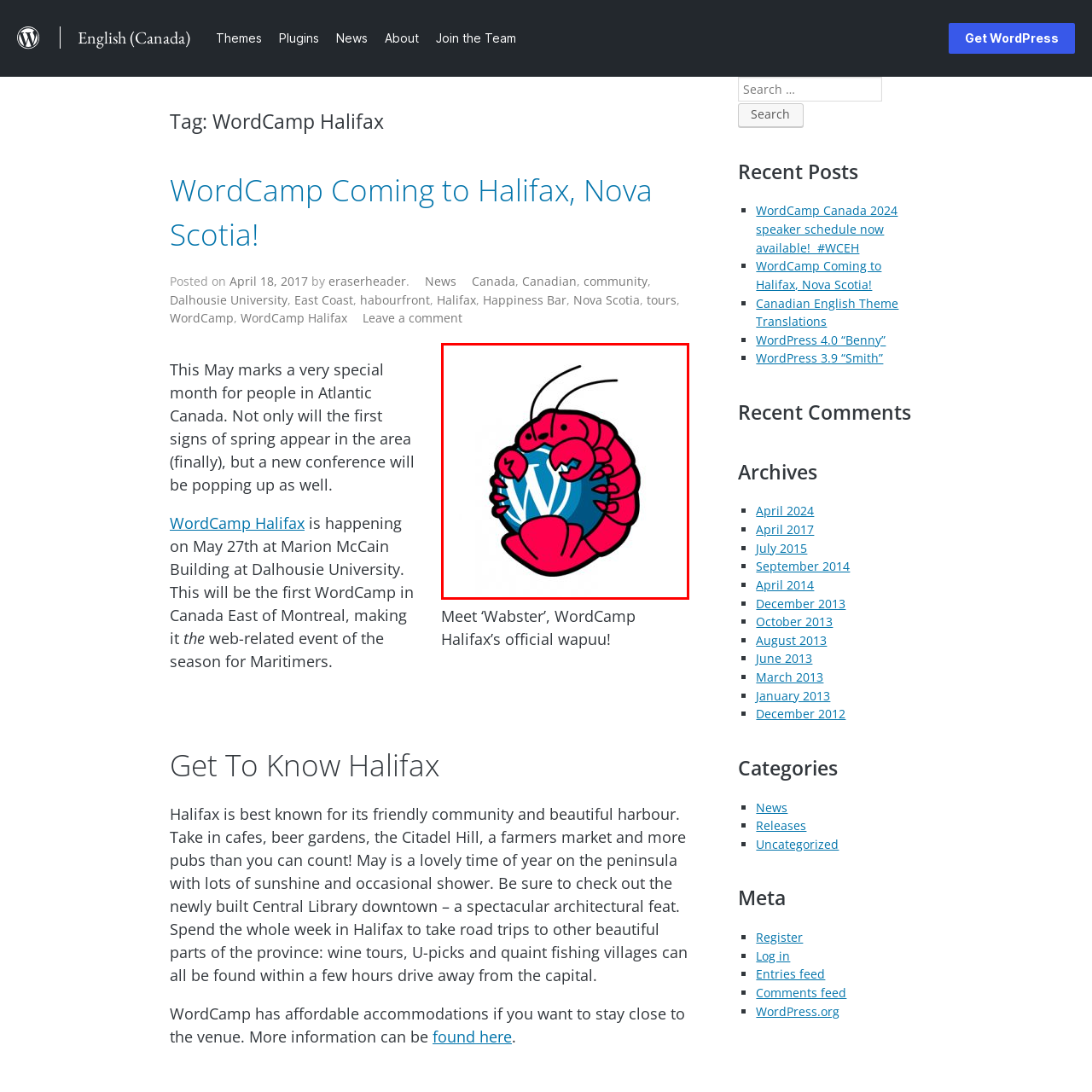Provide a detailed narrative of the image inside the red-bordered section.

The image showcases 'Wabster', the official mascot of WordCamp Halifax. This playful character is depicted as a bright red lobster, featuring cartoonish eyes and long antennae. It cradles a large blue globe emblazoned with the distinctive WordPress logo, symbolizing the community and collaboration that WordCamps foster within the WordPress ecosystem. The bright colors and friendly expression of Wabster serve to embody the welcoming spirit of the event, which aims to bring together WordPress enthusiasts. The image captures the essence of WordCamp Halifax, set to take place in May at Dalhousie University, marking a significant gathering for users and developers in the Atlantic Canada region.